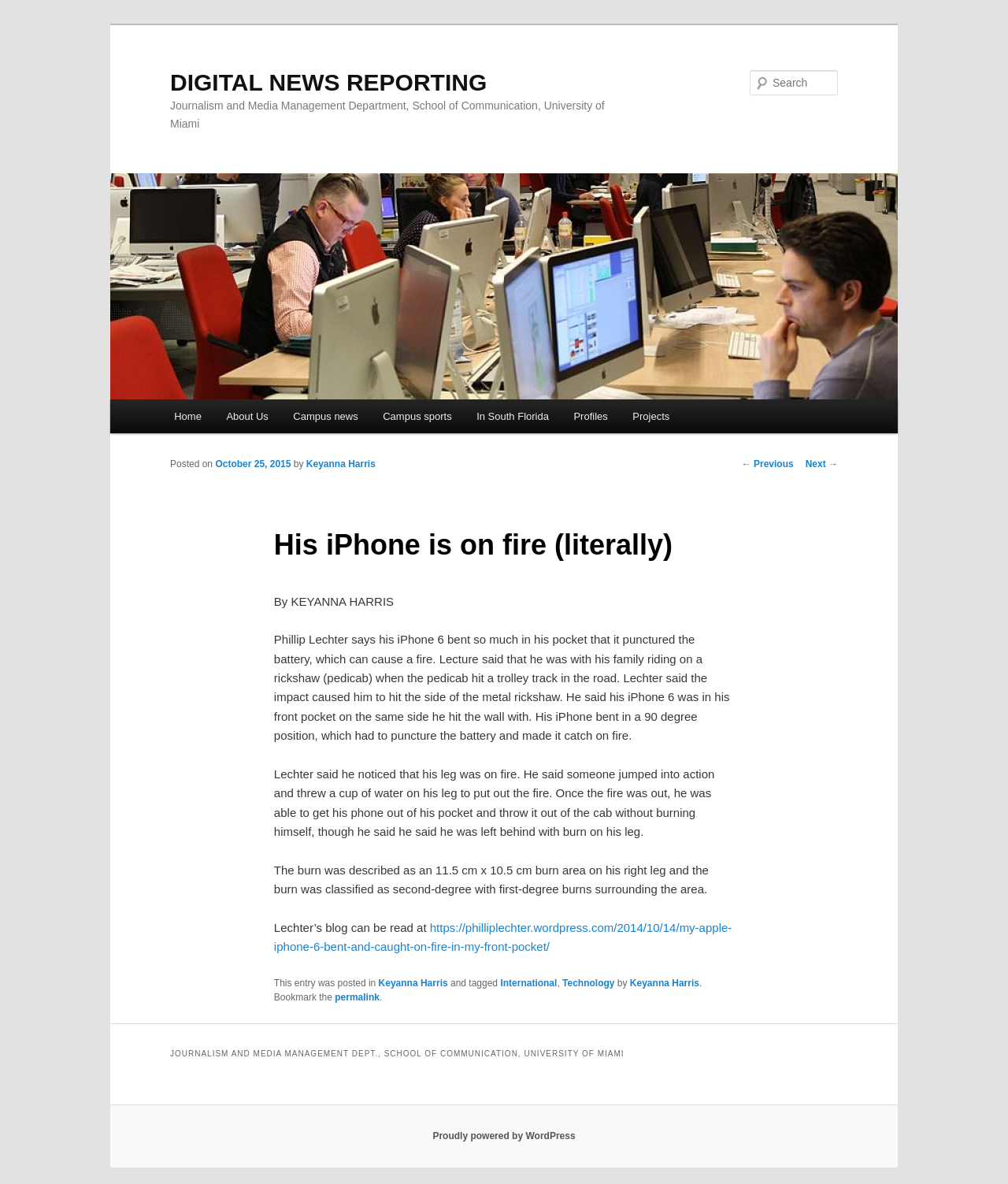Produce an elaborate caption capturing the essence of the webpage.

This webpage is about a news article titled "His iPhone is on fire (literally)" from DIGITAL NEWS REPORTING. At the top, there is a link to skip to the primary content. Below that, there is a heading with the title of the news organization, followed by a link to the same title. 

On the top right, there is a search bar with a label "Search" and a textbox to input search queries. Next to the search bar, there is a heading "Main menu" with links to various sections of the website, including "Home", "About Us", "Campus news", "Campus sports", "In South Florida", "Profiles", and "Projects".

The main content of the webpage is an article about an iPhone 6 that caught on fire due to bending in a pocket. The article is divided into several sections, including a header with the title of the article, a section with the author's name and publication date, and the main content of the article. The article describes an incident where Phillip Lechter's iPhone 6 bent and caught on fire in his pocket, causing a burn on his leg.

Below the article, there are links to navigate to previous and next posts. At the bottom of the webpage, there is a footer section with links to categories and tags related to the article, as well as a link to the author's blog. There is also a section with a heading "JOURNALISM AND MEDIA MANAGEMENT DEPT., SCHOOL OF COMMUNICATION, UNIVERSITY OF MIAMI" and a link to the website's WordPress platform.